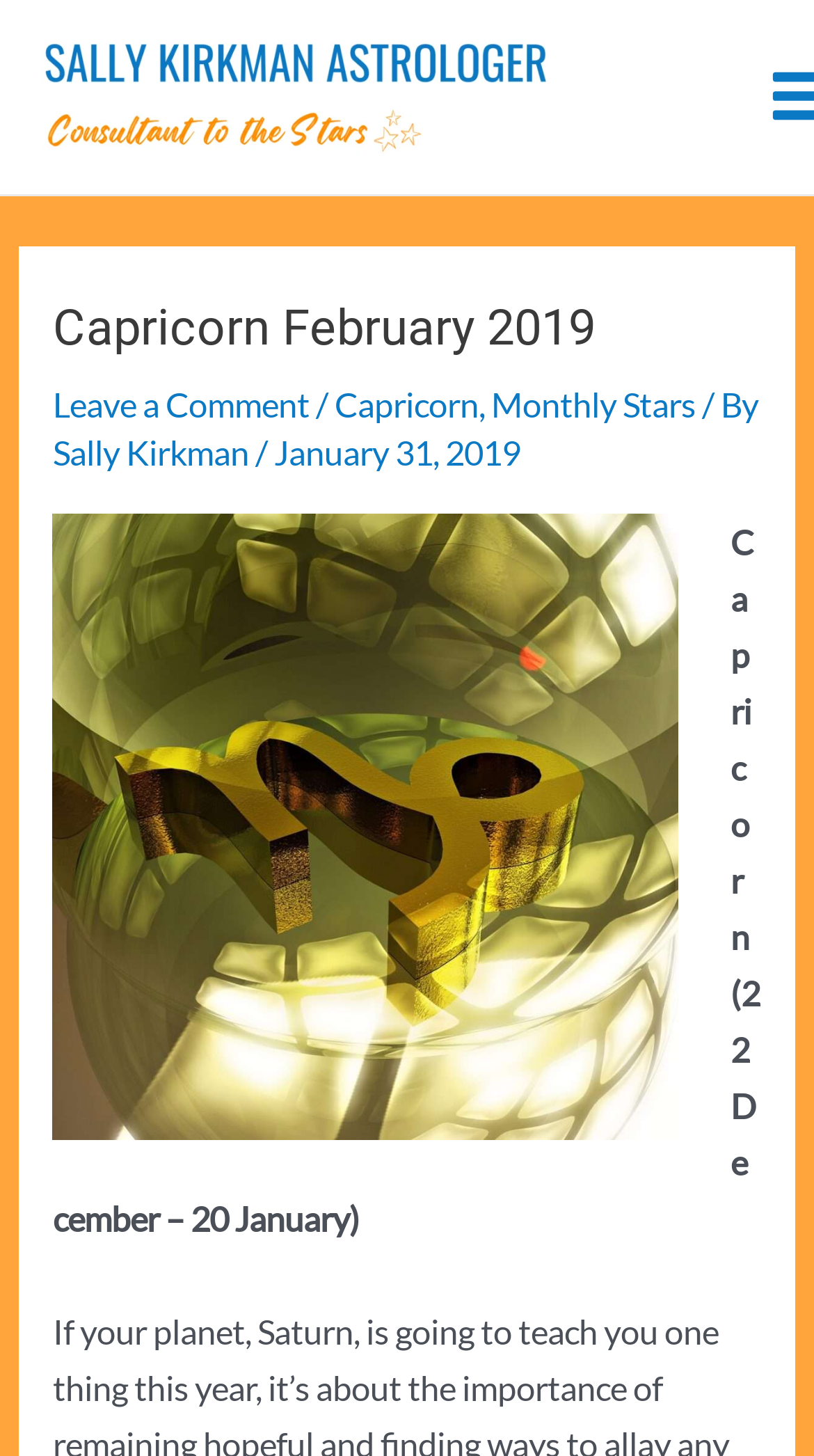Who is the author of the article?
Using the image, give a concise answer in the form of a single word or short phrase.

Sally Kirkman